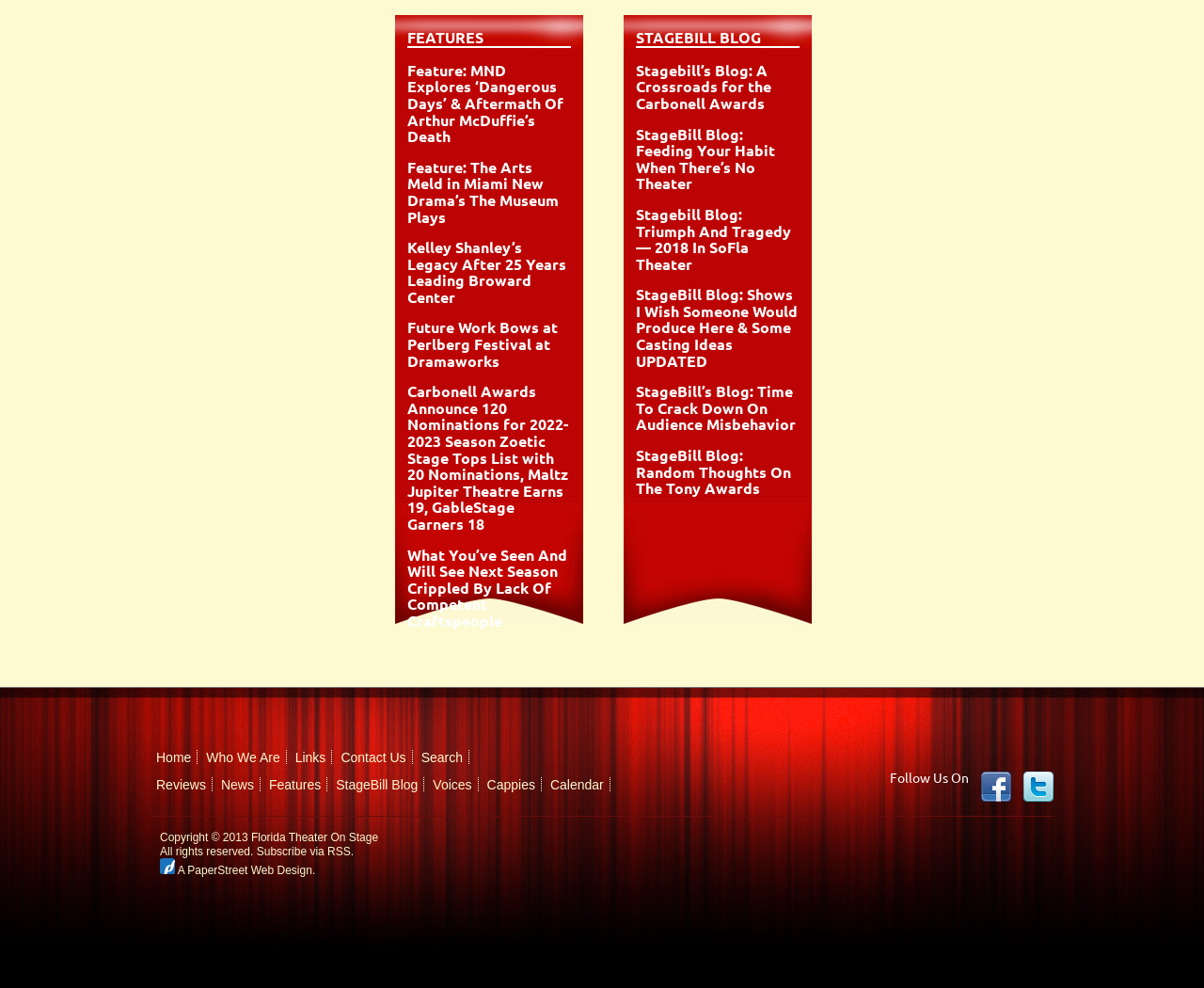Determine the bounding box of the UI component based on this description: "Recent Posts". The bounding box coordinates should be four float values between 0 and 1, i.e., [left, top, right, bottom].

None